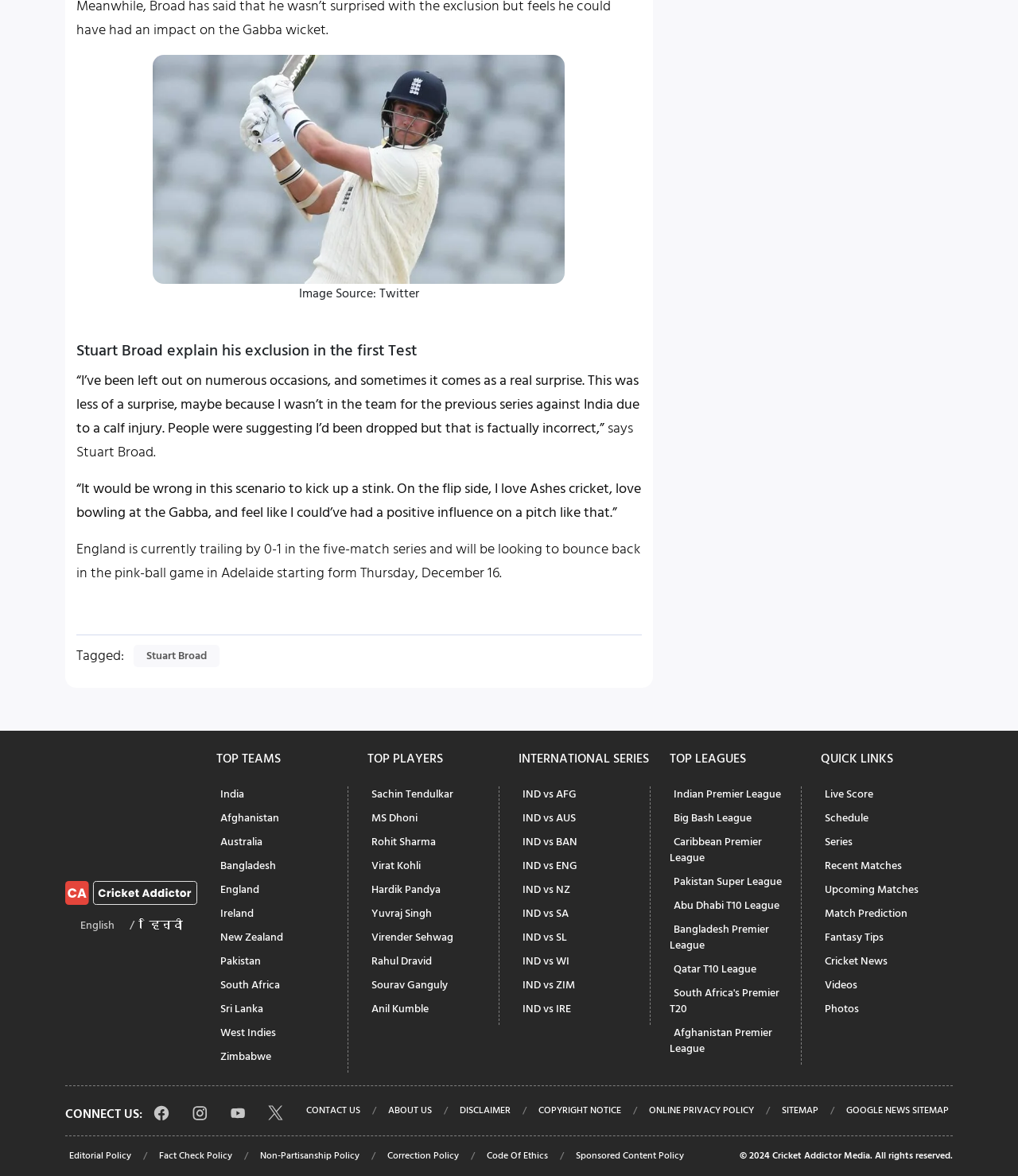Please respond in a single word or phrase: 
What is the language option available on the webpage?

English, हिन्दी